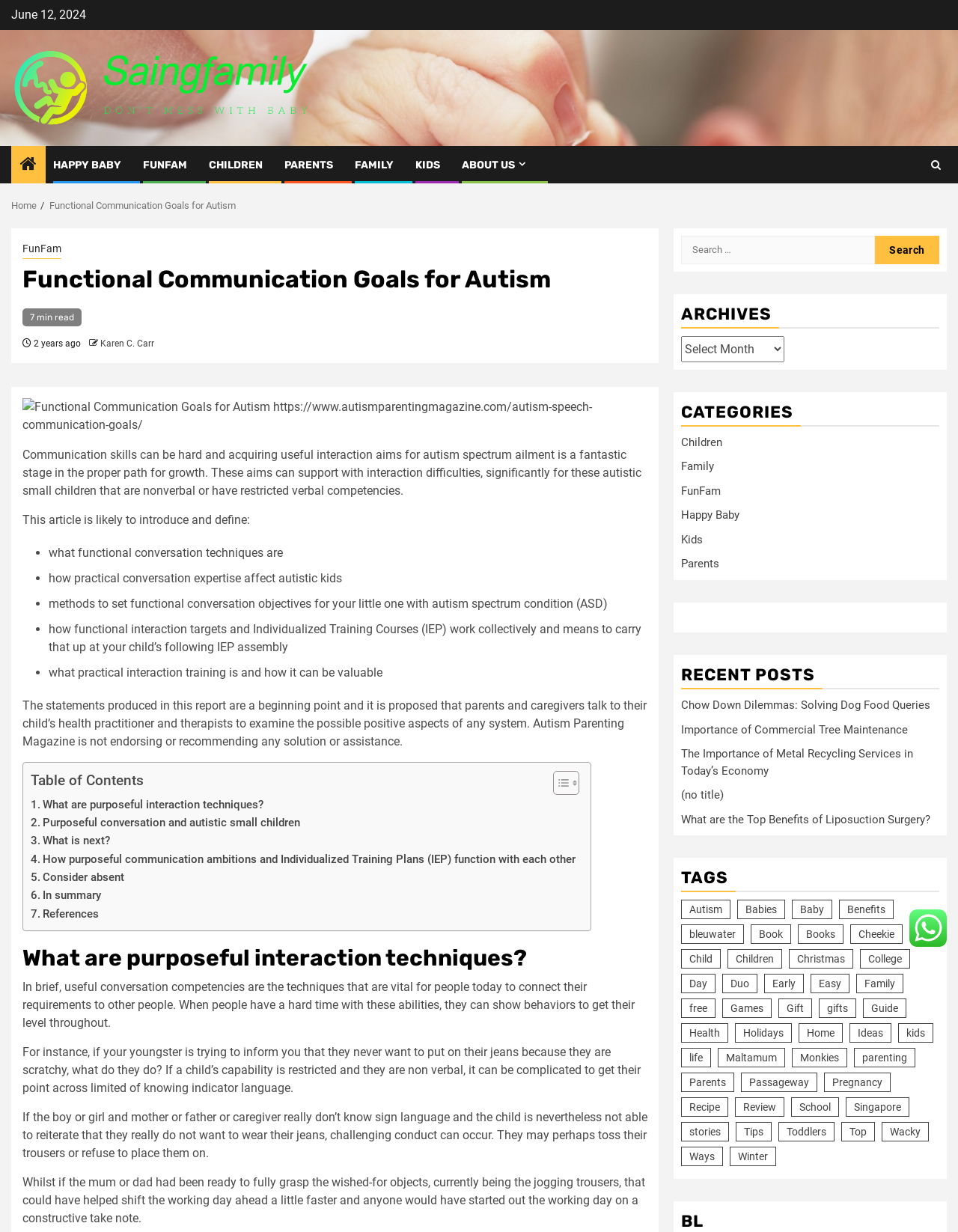Please identify the bounding box coordinates of the element's region that should be clicked to execute the following instruction: "Click on the 'Functional Communication Goals for Autism' link". The bounding box coordinates must be four float numbers between 0 and 1, i.e., [left, top, right, bottom].

[0.052, 0.162, 0.246, 0.171]